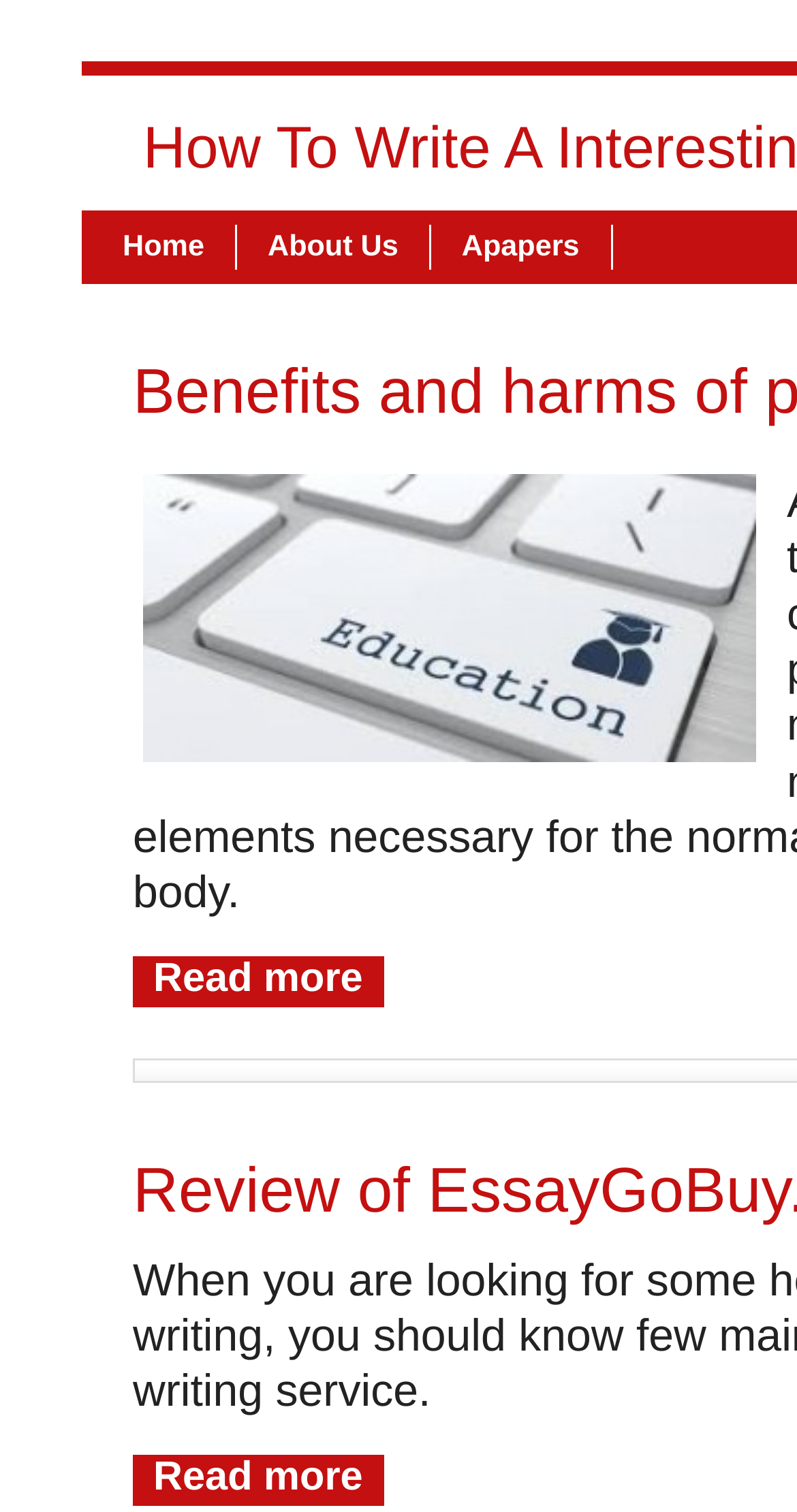Provide the bounding box coordinates of the UI element that matches the description: "Apapers".

[0.541, 0.149, 0.768, 0.178]